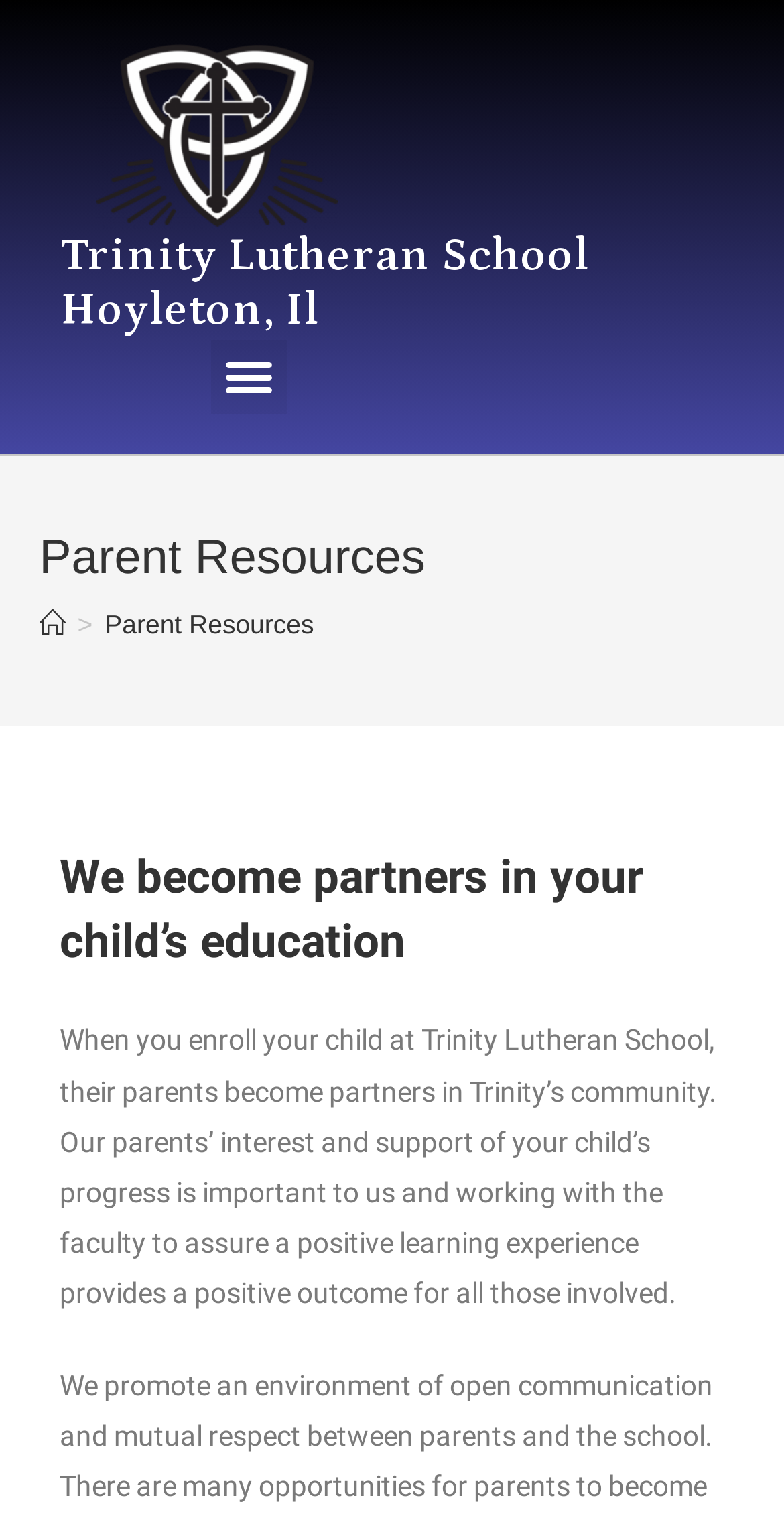What is the purpose of the school?
Examine the screenshot and reply with a single word or phrase.

Partner in child's education